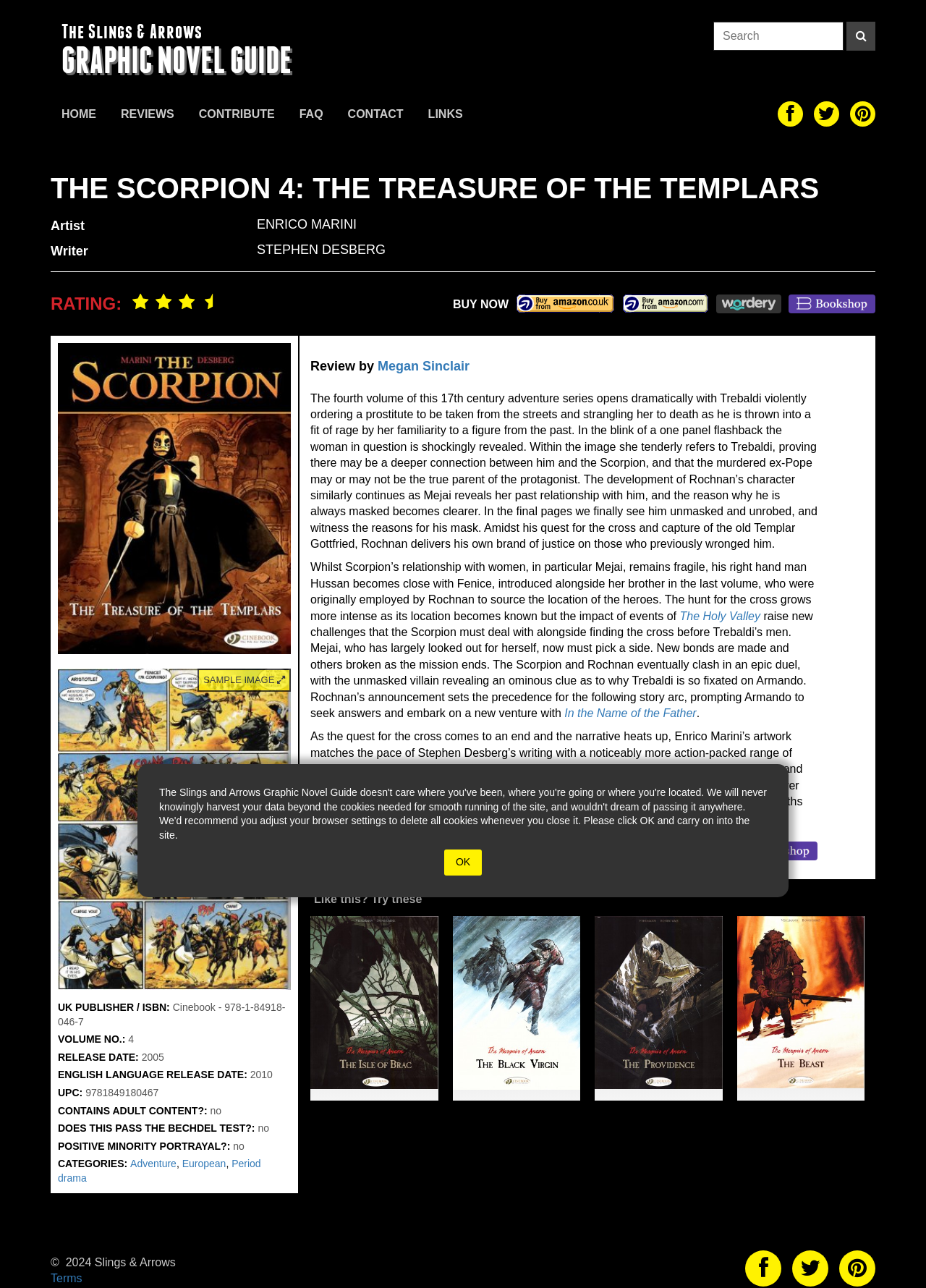Who wrote the review of the graphic novel?
Using the visual information, reply with a single word or short phrase.

Megan Sinclair